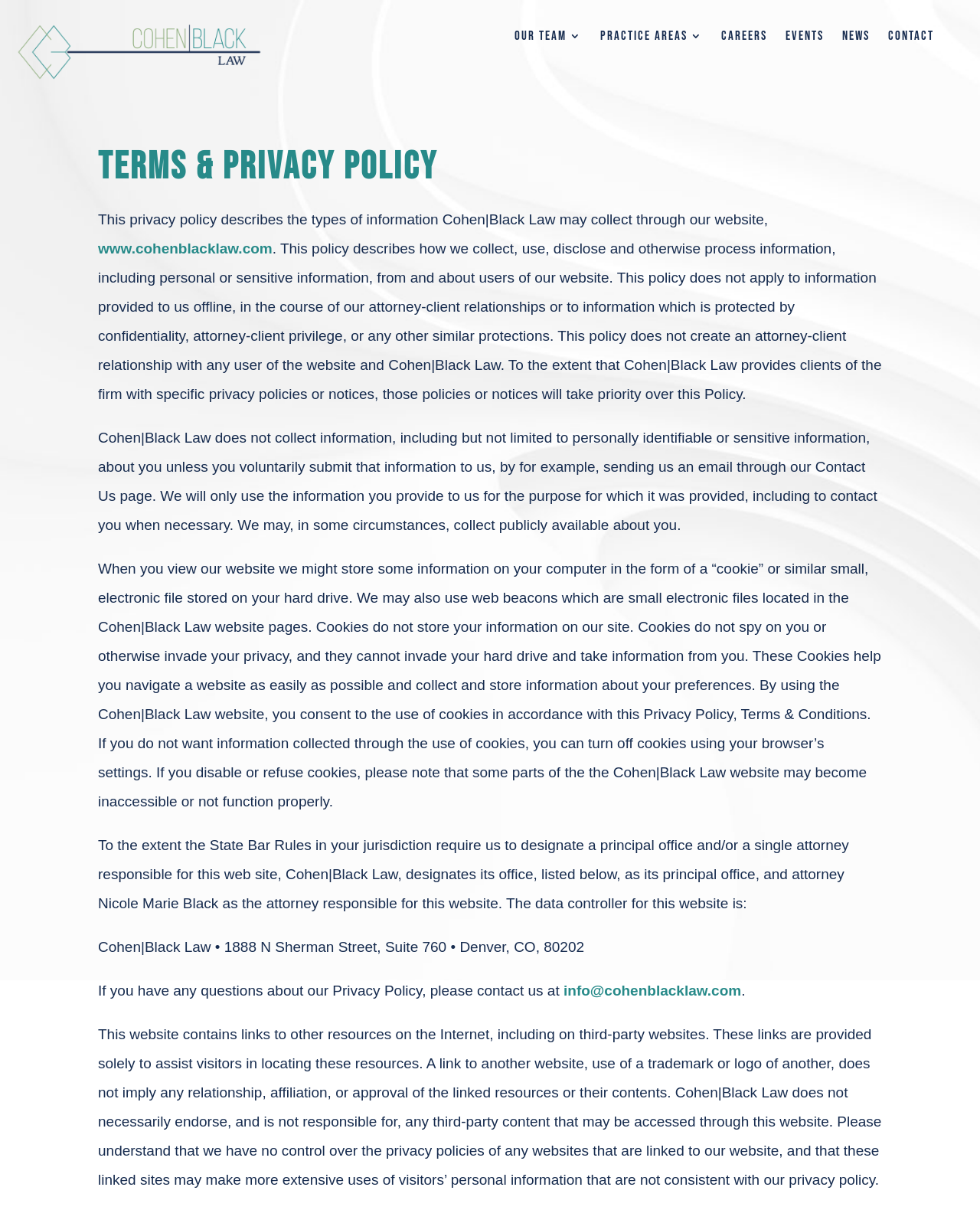Give a short answer using one word or phrase for the question:
How can users contact the law firm?

Through email or contact page